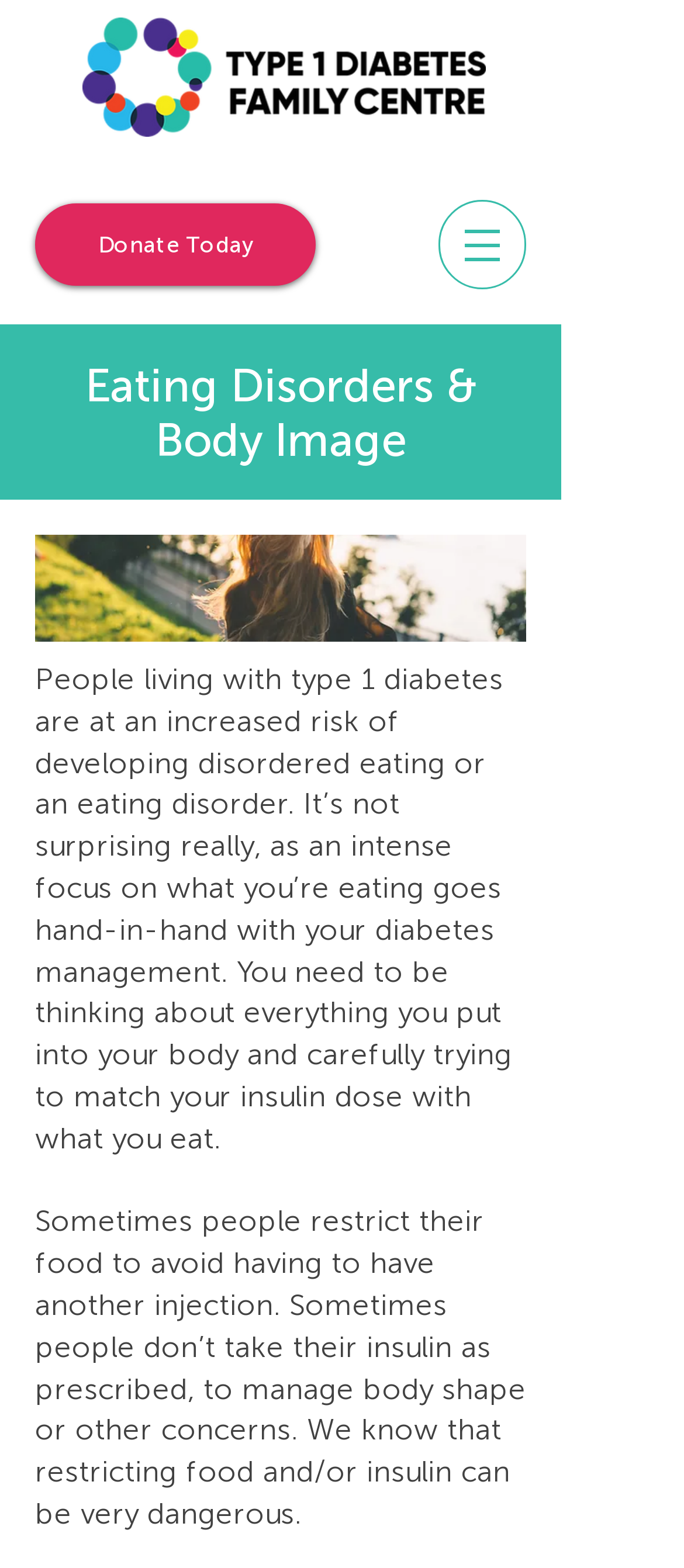Answer in one word or a short phrase: 
What is the risk of people living with type 1 diabetes?

Eating disorders